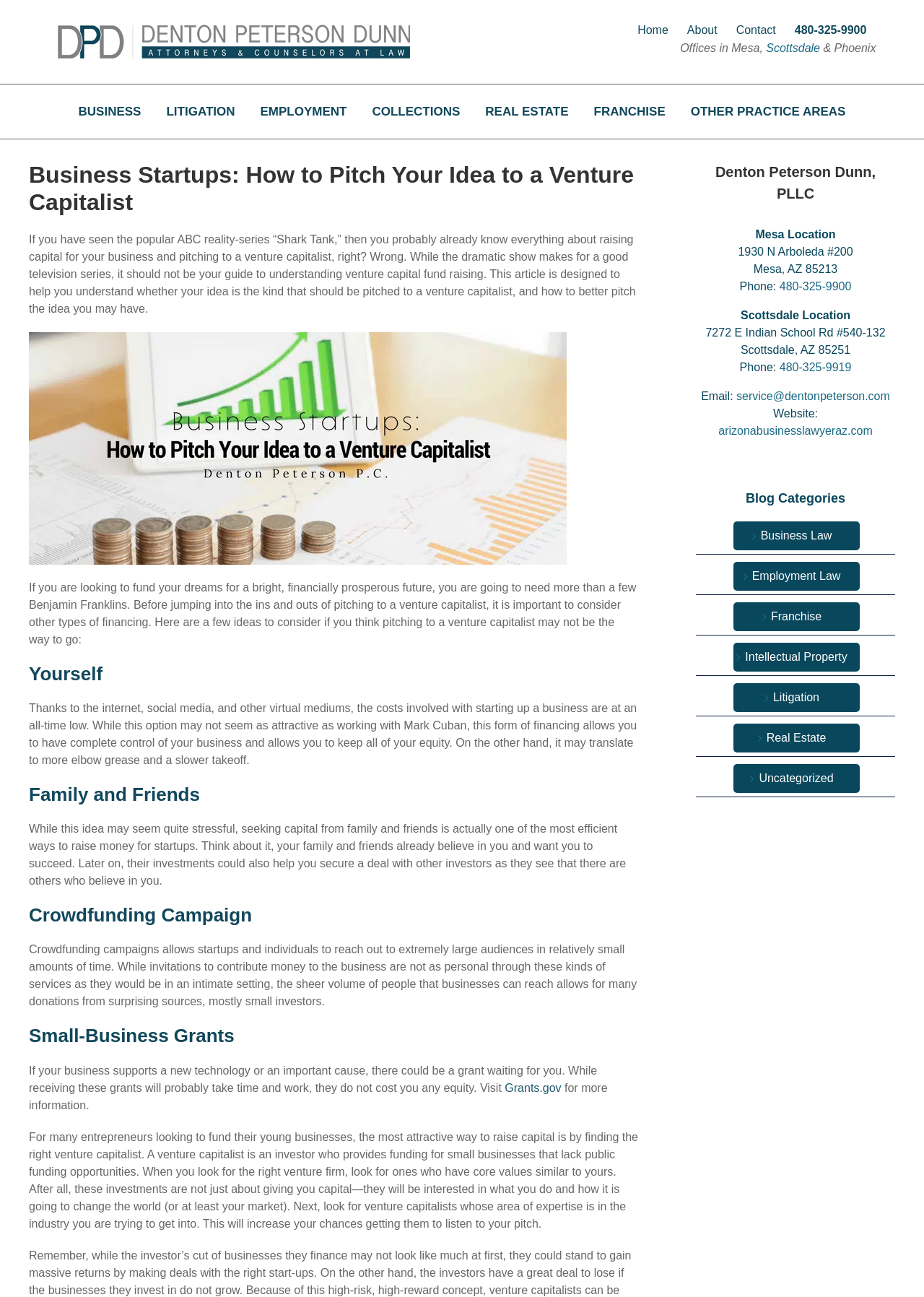What are the alternative financing options mentioned?
Please provide a detailed and comprehensive answer to the question.

I found the answer by looking at the headings and text on the webpage. The alternative financing options mentioned are Yourself, Family and Friends, Crowdfunding Campaign, Small-Business Grants, and Venture Capitalist, which suggests that there are five alternative financing options mentioned.